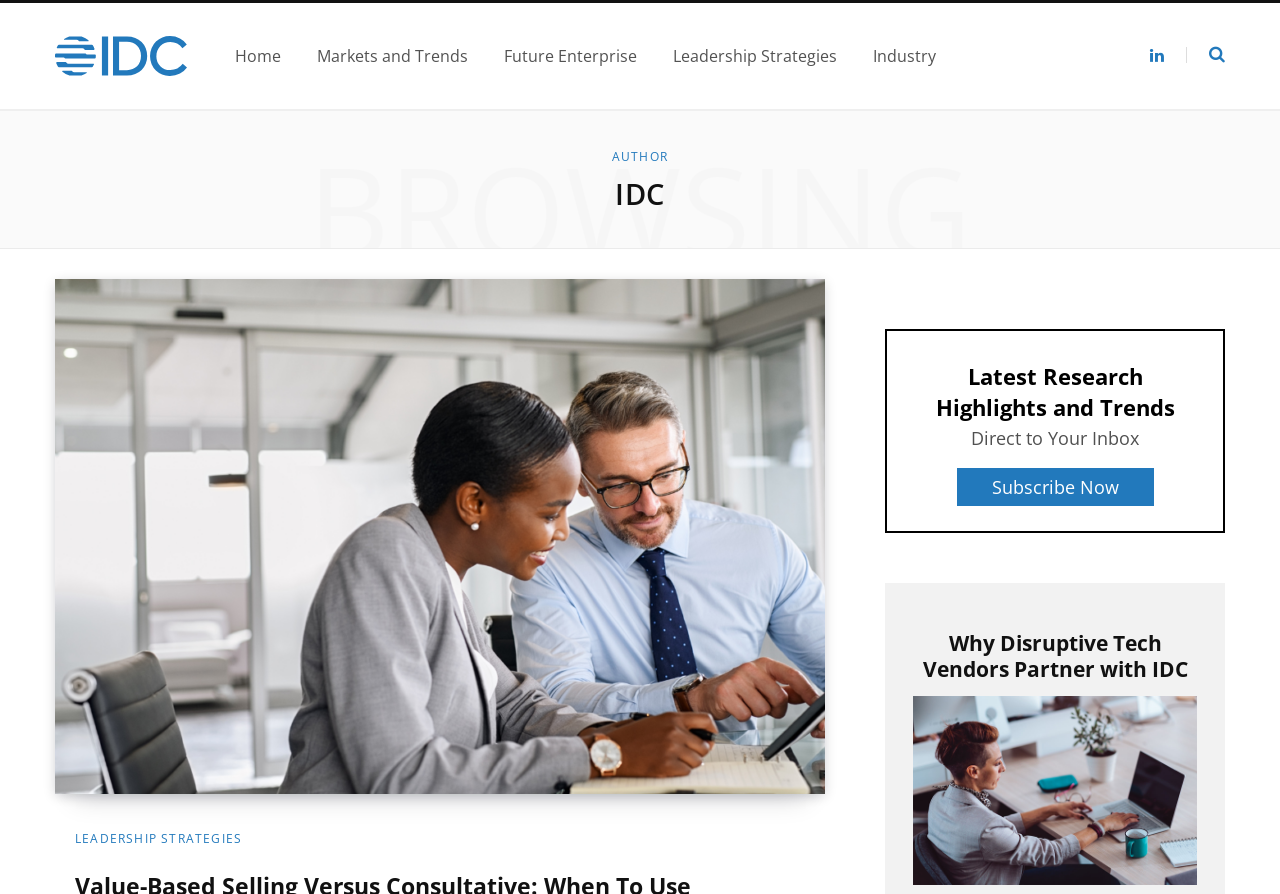Determine the bounding box coordinates of the clickable region to follow the instruction: "go to home page".

[0.169, 0.023, 0.233, 0.102]